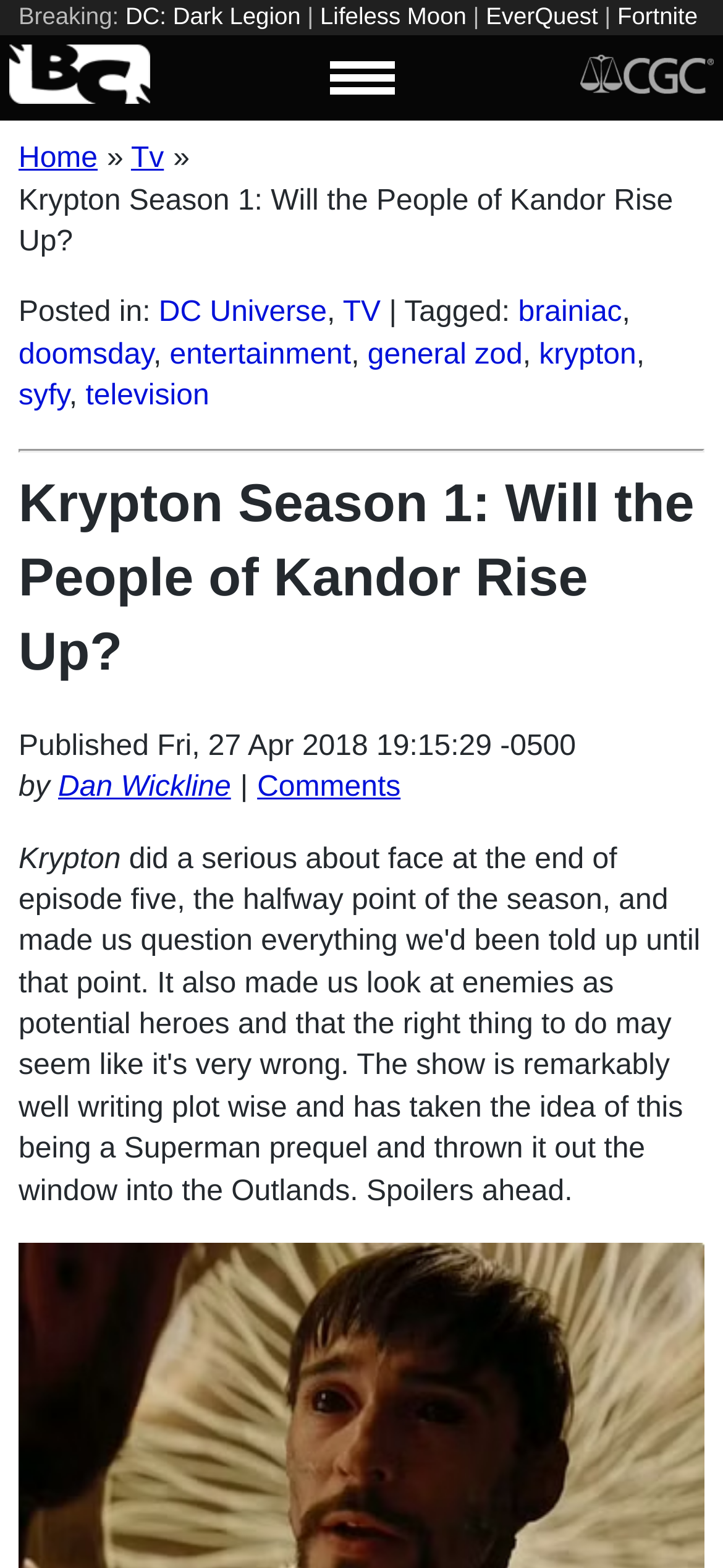Determine the bounding box coordinates for the region that must be clicked to execute the following instruction: "Click on the 'DC: Dark Legion' link".

[0.173, 0.001, 0.416, 0.019]